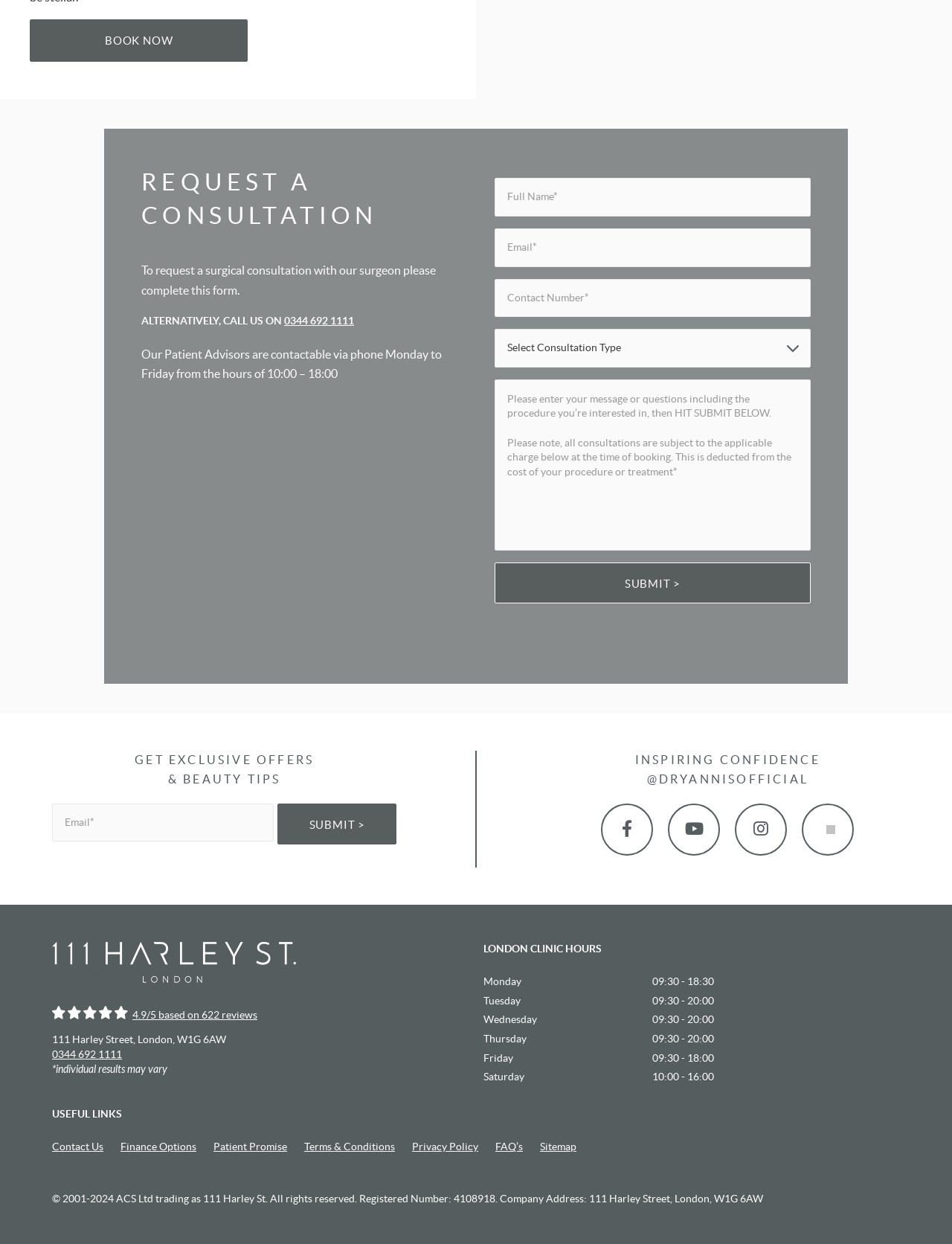Find the bounding box coordinates for the element that must be clicked to complete the instruction: "Submit the form". The coordinates should be four float numbers between 0 and 1, indicated as [left, top, right, bottom].

[0.52, 0.452, 0.852, 0.485]